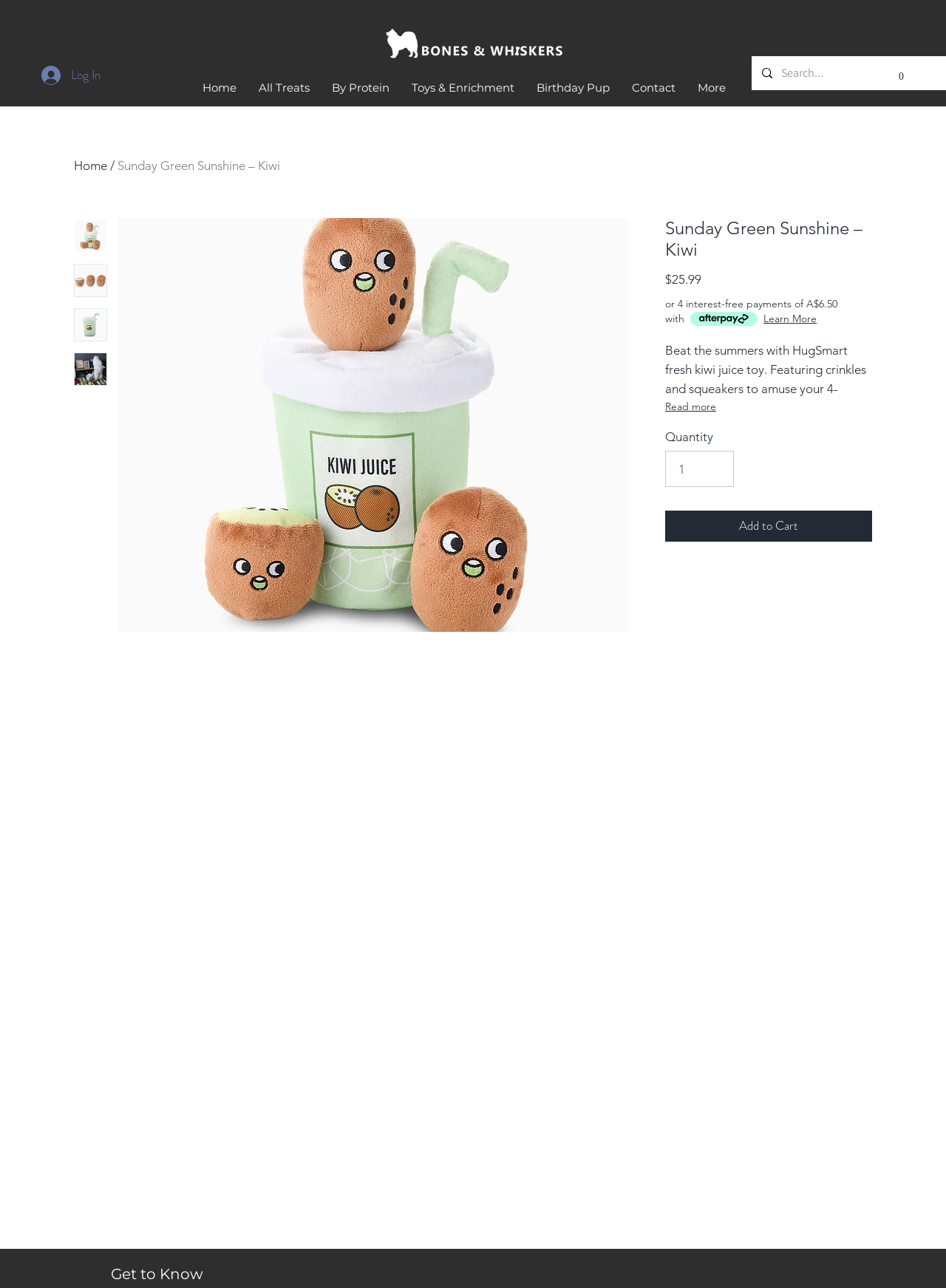Indicate the bounding box coordinates of the clickable region to achieve the following instruction: "View product details."

[0.703, 0.169, 0.922, 0.531]